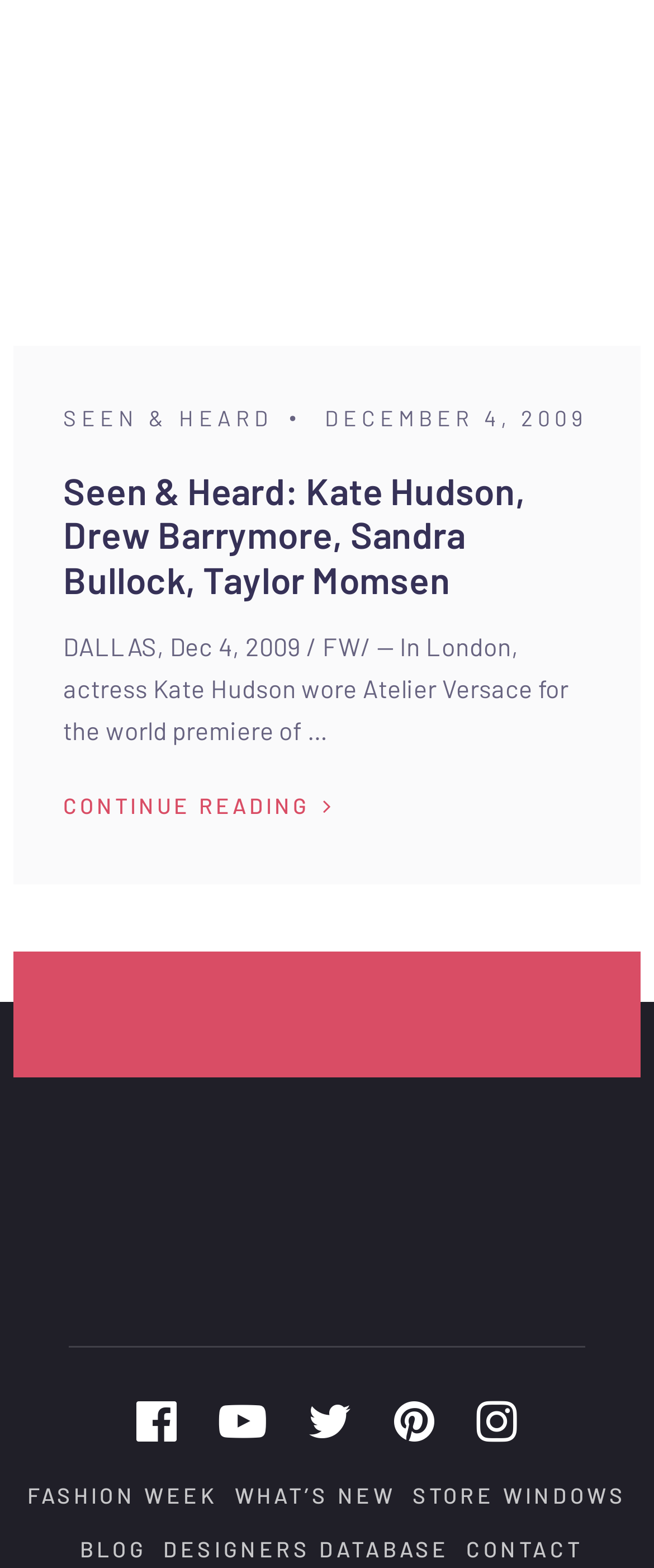What is the name of the actress mentioned in the article?
Refer to the screenshot and answer in one word or phrase.

Kate Hudson